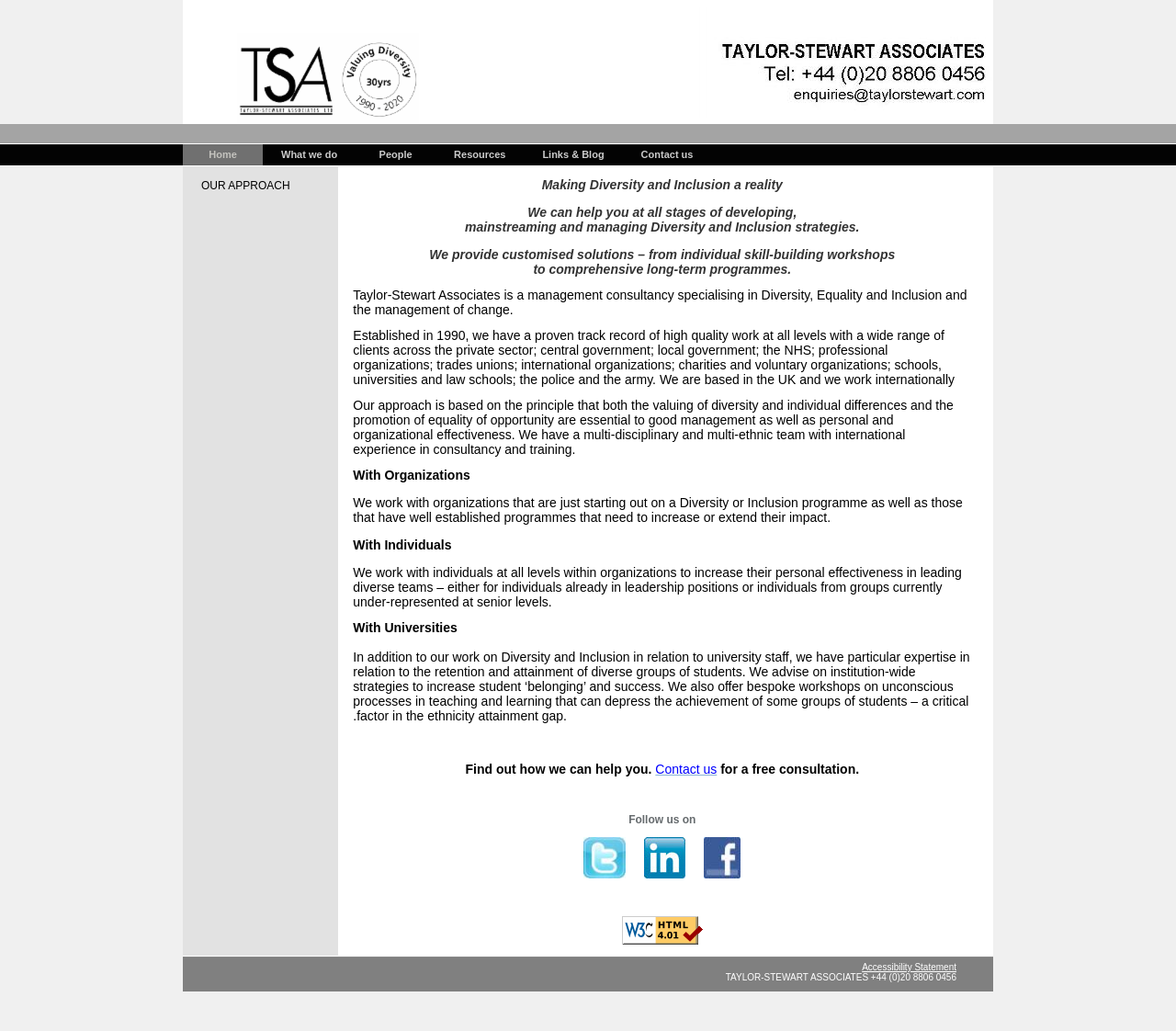Produce an extensive caption that describes everything on the webpage.

The webpage is the homepage of Taylor Stewart Associates, a management consultancy specializing in Diversity, Equality, and Inclusion. At the top, there are six navigation links: "Home", "What we do", "People", "Resources", "Links & Blog", and "Contact us". 

Below the navigation links, there is a table with two columns. The left column has a heading "OUR APPROACH" and a link with the same text. The right column contains a lengthy text describing the company's approach to Diversity and Inclusion, its services, and its expertise. The text is divided into several sections, including "With Organizations", "With Individuals", and "With Universities", each describing how the company works with different types of clients.

The text also mentions the company's history, established in 1990, and its wide range of clients across various sectors. There are several calls-to-action, including "Find out how we can help you" and "Contact us for a free consultation". 

At the bottom of the page, there are links to the company's social media profiles on Twitter, LinkedIn, and Facebook, each accompanied by a small icon. There is also a contact phone number and an "Accessibility Statement" link.